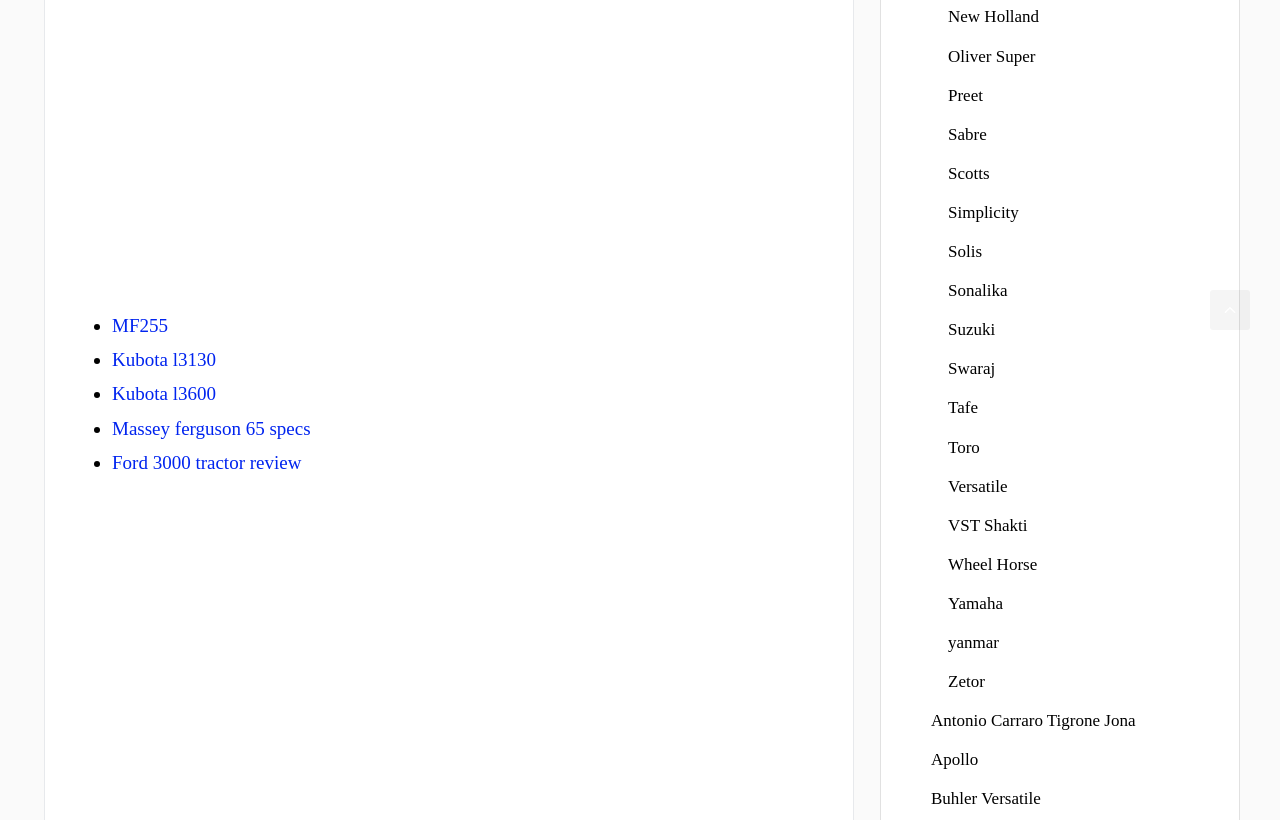What is the purpose of the link at the bottom of the webpage?
Using the image, provide a detailed and thorough answer to the question.

The link at the bottom of the webpage is 'Scroll back to top', which suggests that its purpose is to allow users to quickly scroll back to the top of the webpage.